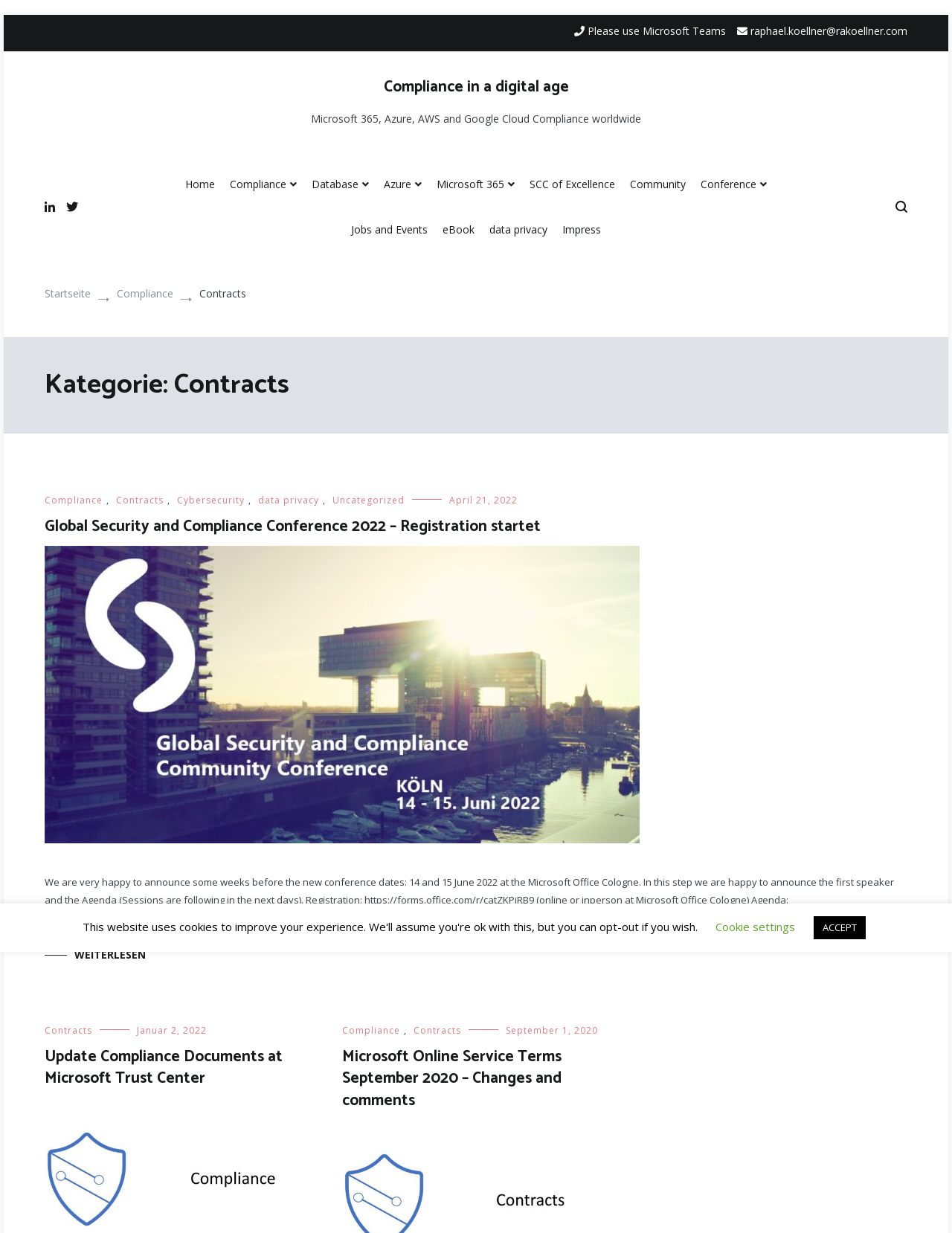Please indicate the bounding box coordinates for the clickable area to complete the following task: "View Compliance page". The coordinates should be specified as four float numbers between 0 and 1, i.e., [left, top, right, bottom].

[0.241, 0.134, 0.312, 0.167]